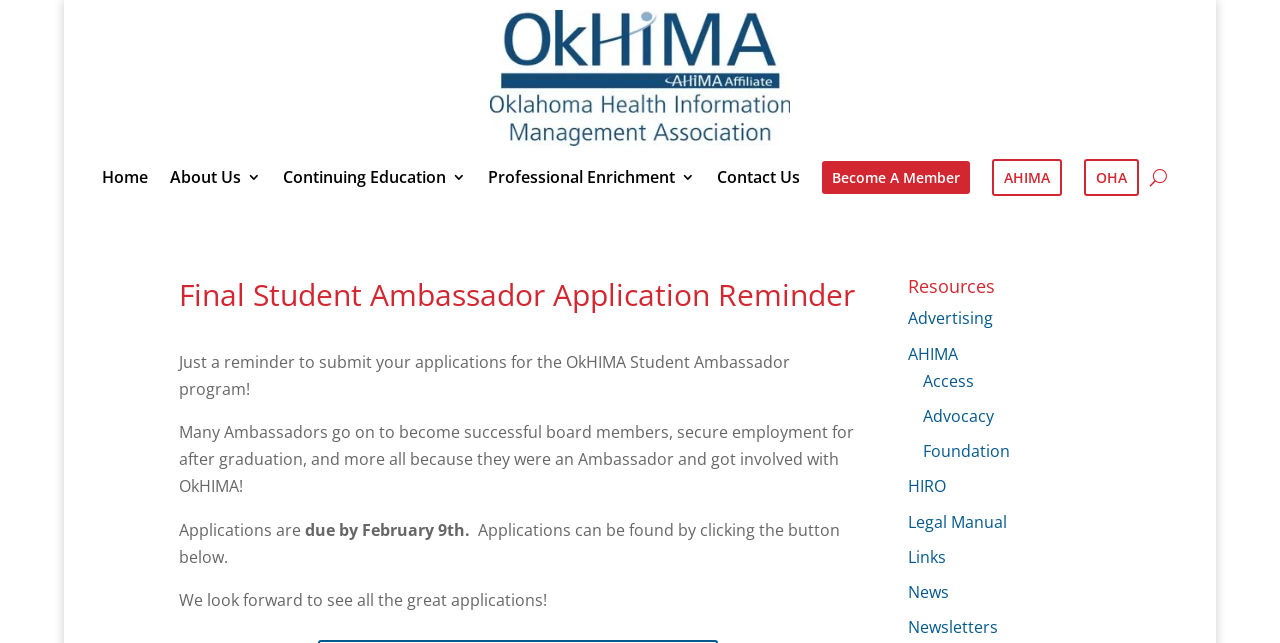Indicate the bounding box coordinates of the clickable region to achieve the following instruction: "Click the Home link."

[0.08, 0.265, 0.116, 0.301]